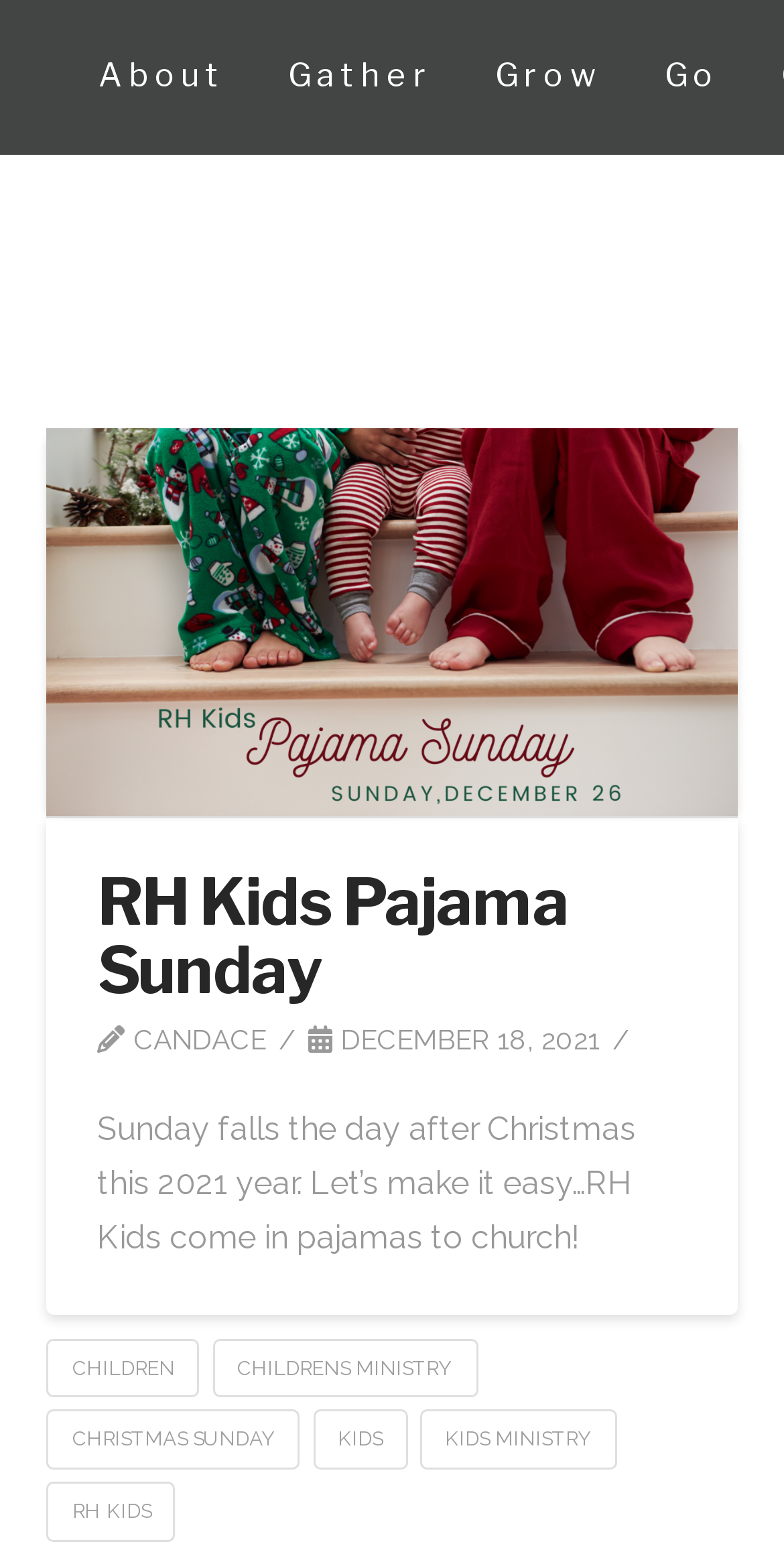Using the details in the image, give a detailed response to the question below:
What is the purpose of the 'Back to Top' link?

I inferred the purpose of the 'Back to Top' link by its name and its position at the bottom of the page, which suggests that it is used to scroll back to the top of the page.